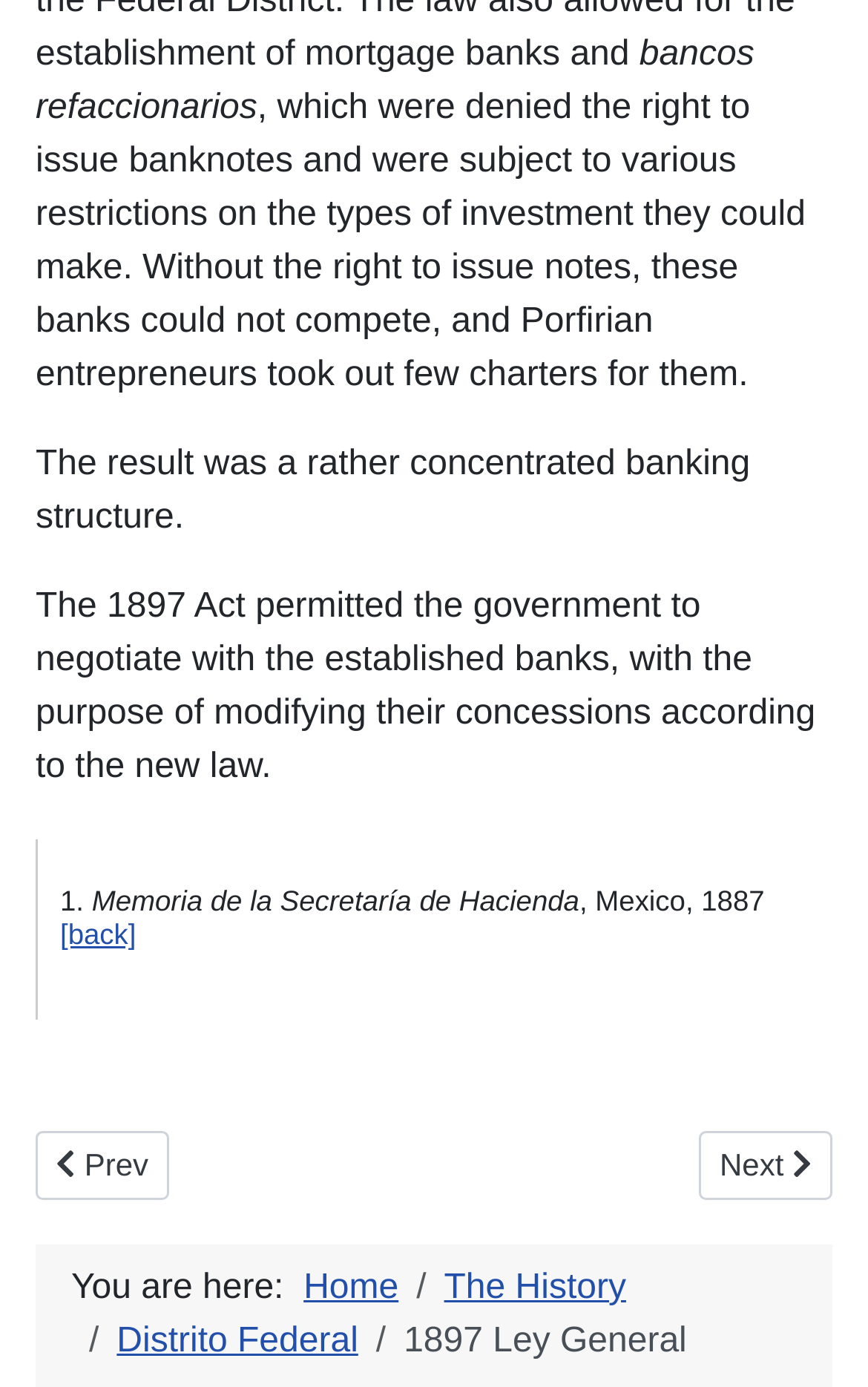How many links are there on the page?
Refer to the screenshot and respond with a concise word or phrase.

6